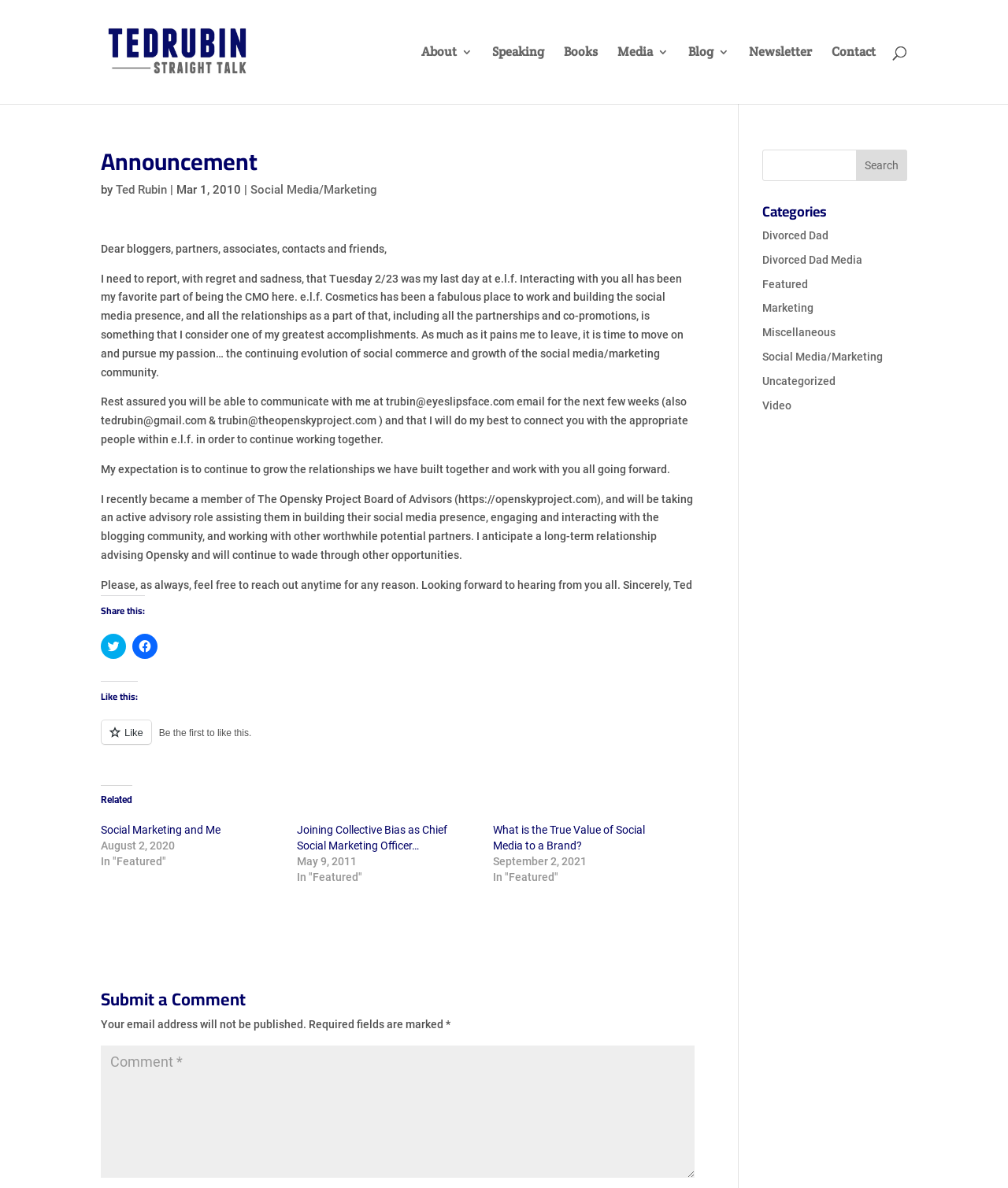What is the function of the 'Search' button?
Answer with a single word or short phrase according to what you see in the image.

To search the website